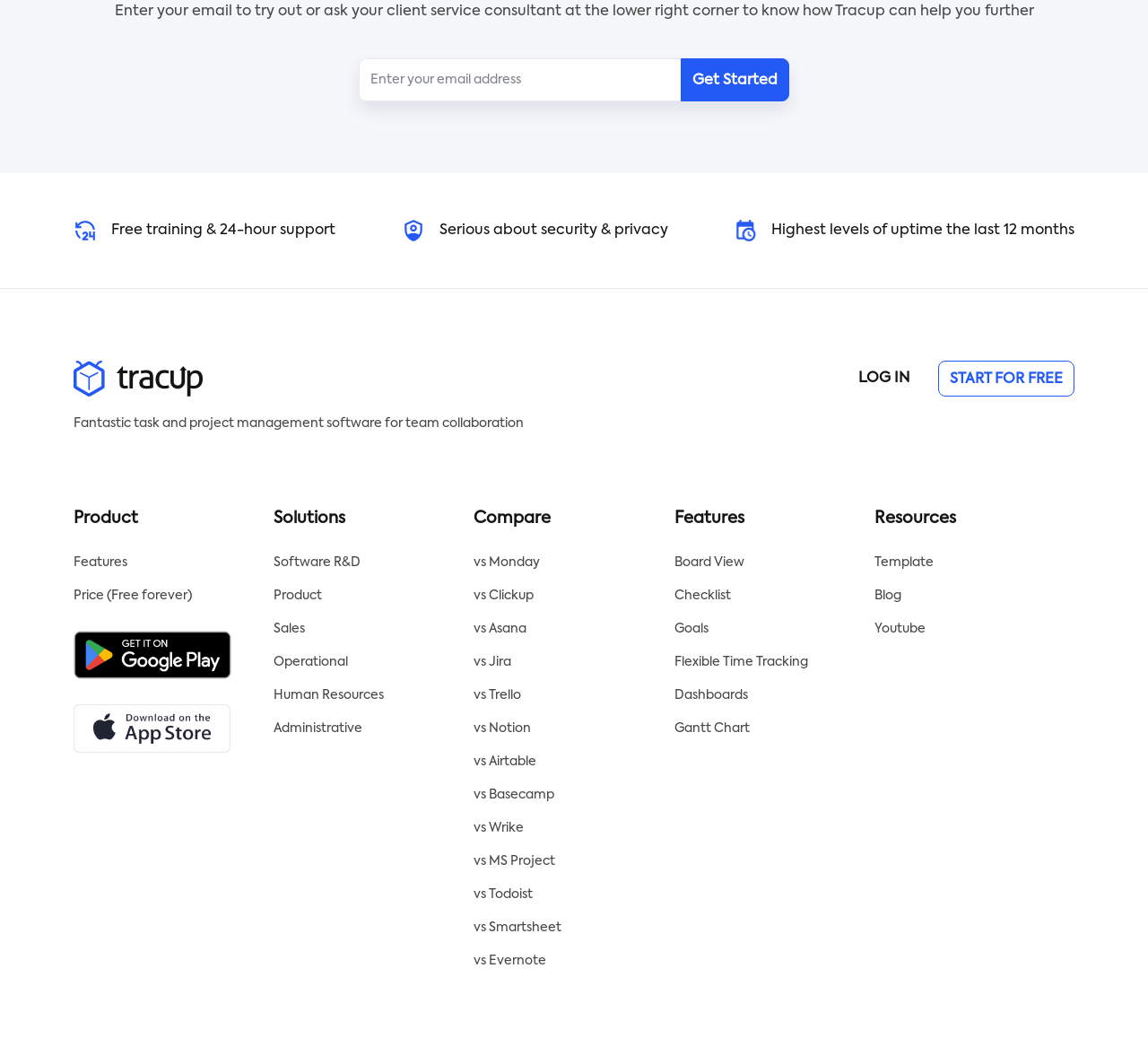Refer to the element description Product and identify the corresponding bounding box in the screenshot. Format the coordinates as (top-left x, top-left y, bottom-right x, bottom-right y) with values in the range of 0 to 1.

[0.238, 0.561, 0.413, 0.579]